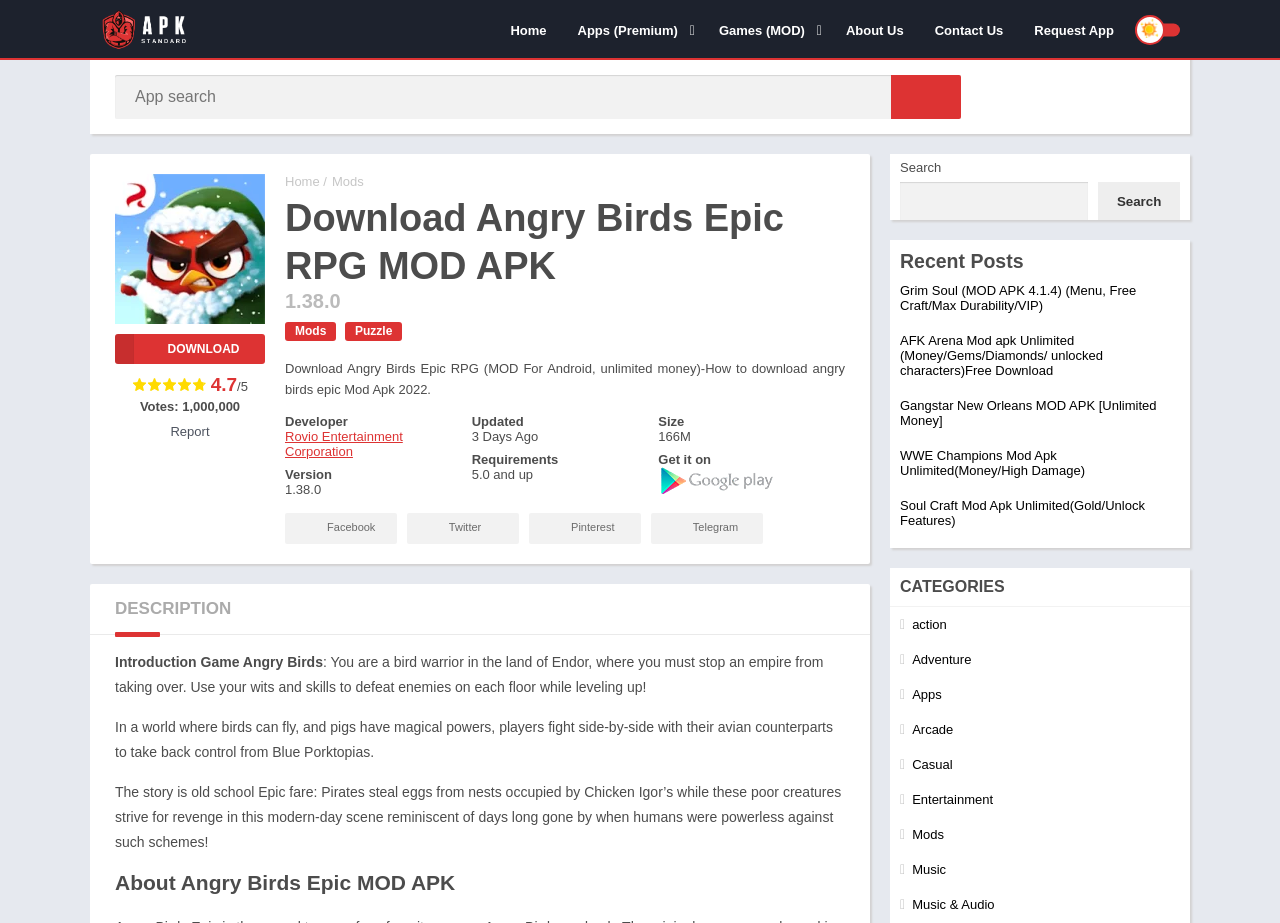Locate the bounding box coordinates of the element to click to perform the following action: 'Search for an app'. The coordinates should be given as four float values between 0 and 1, in the form of [left, top, right, bottom].

[0.09, 0.081, 0.751, 0.129]